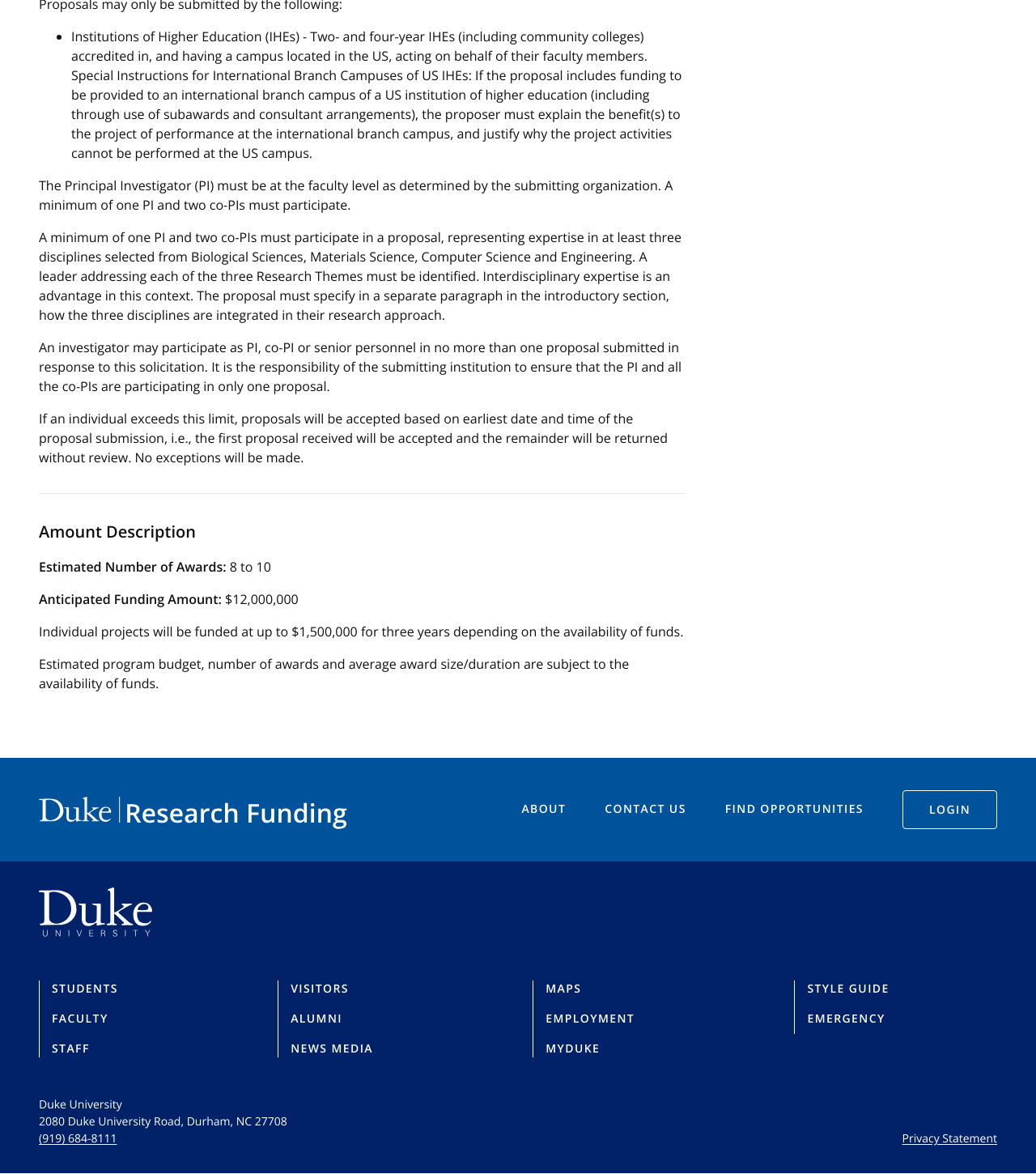Locate the bounding box coordinates of the clickable region to complete the following instruction: "Click on Research Funding."

[0.038, 0.668, 0.336, 0.712]